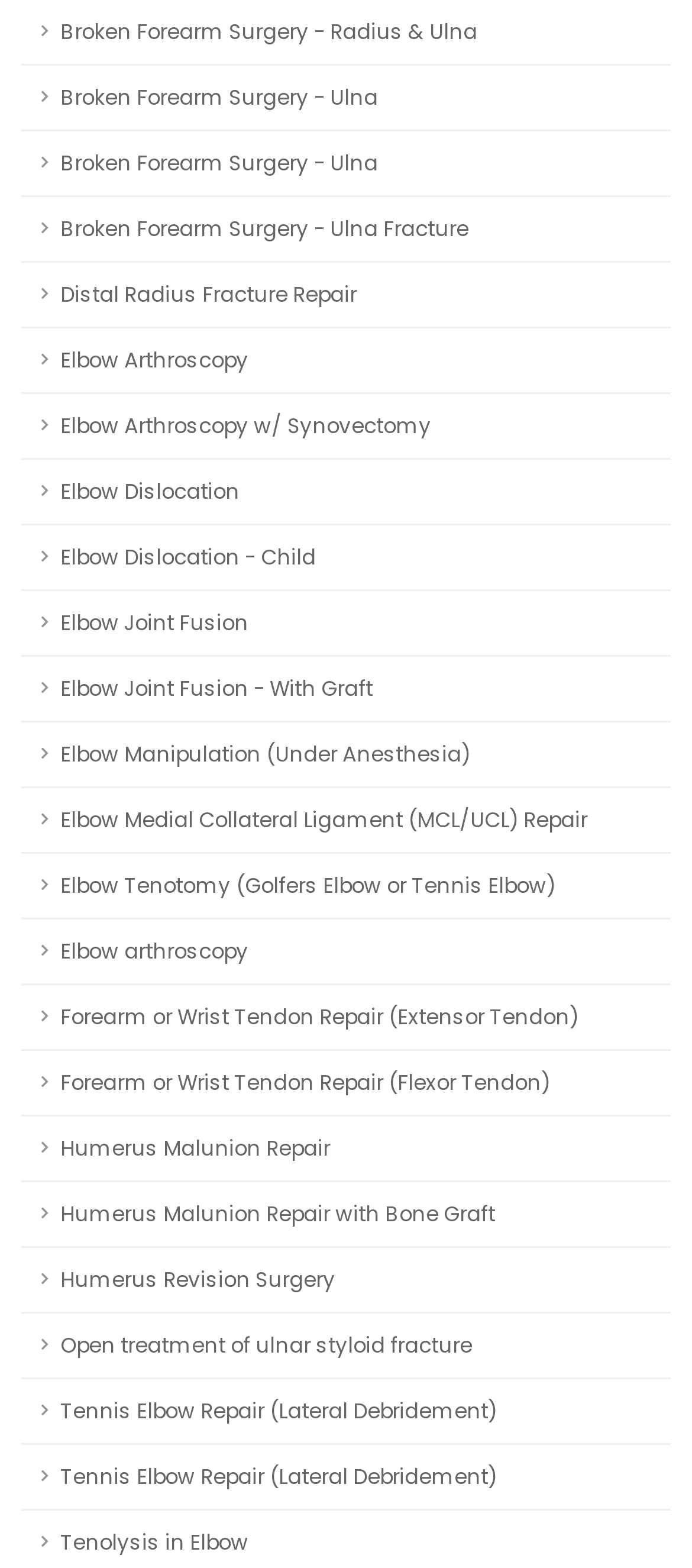Is there a surgery for a child?
Using the image as a reference, answer the question in detail.

The link 'Elbow Dislocation - Child' indicates that there is a surgery specifically for children.